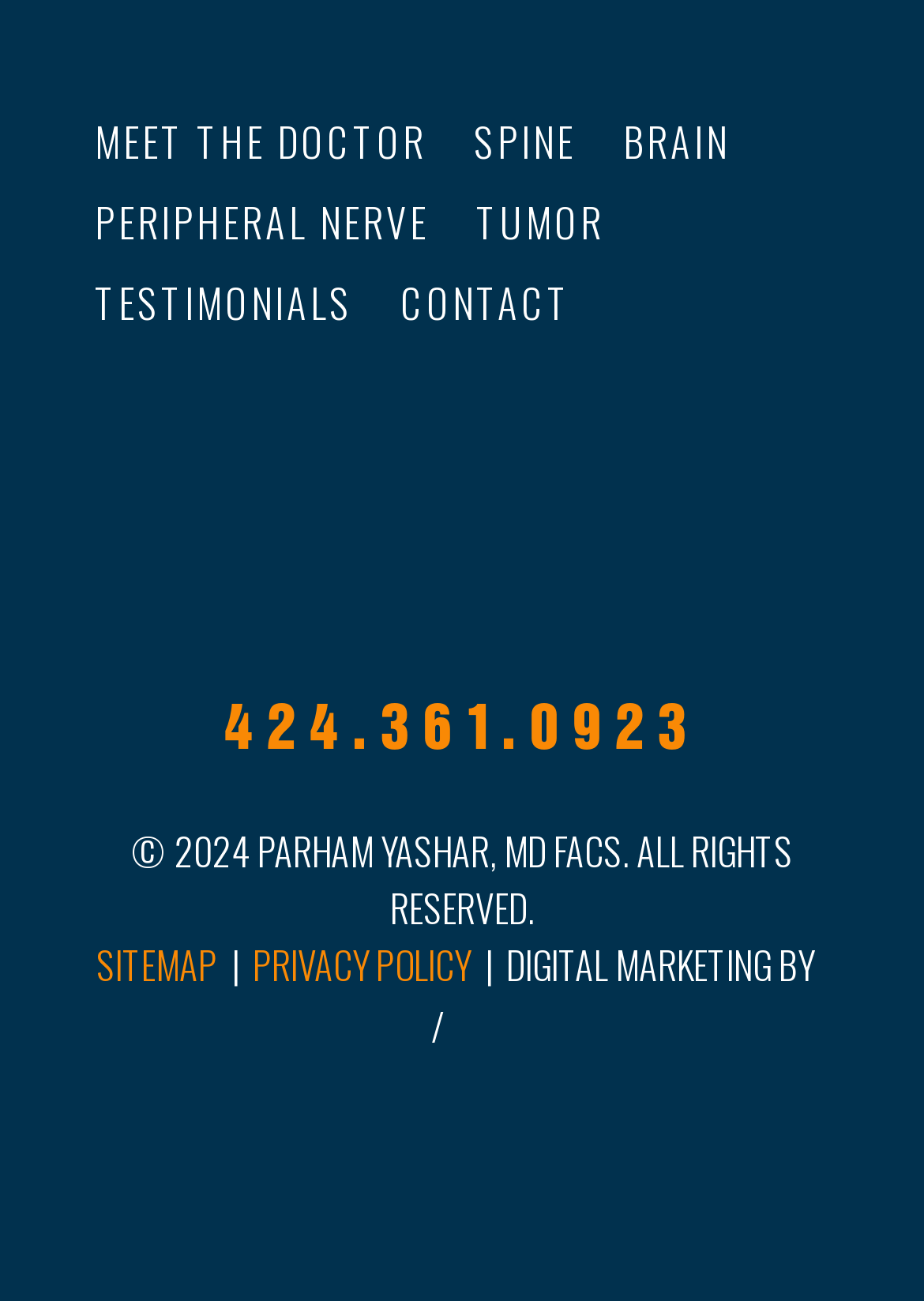What are the main categories of services offered?
From the image, provide a succinct answer in one word or a short phrase.

Spine, Brain, Peripheral Nerve, Tumor